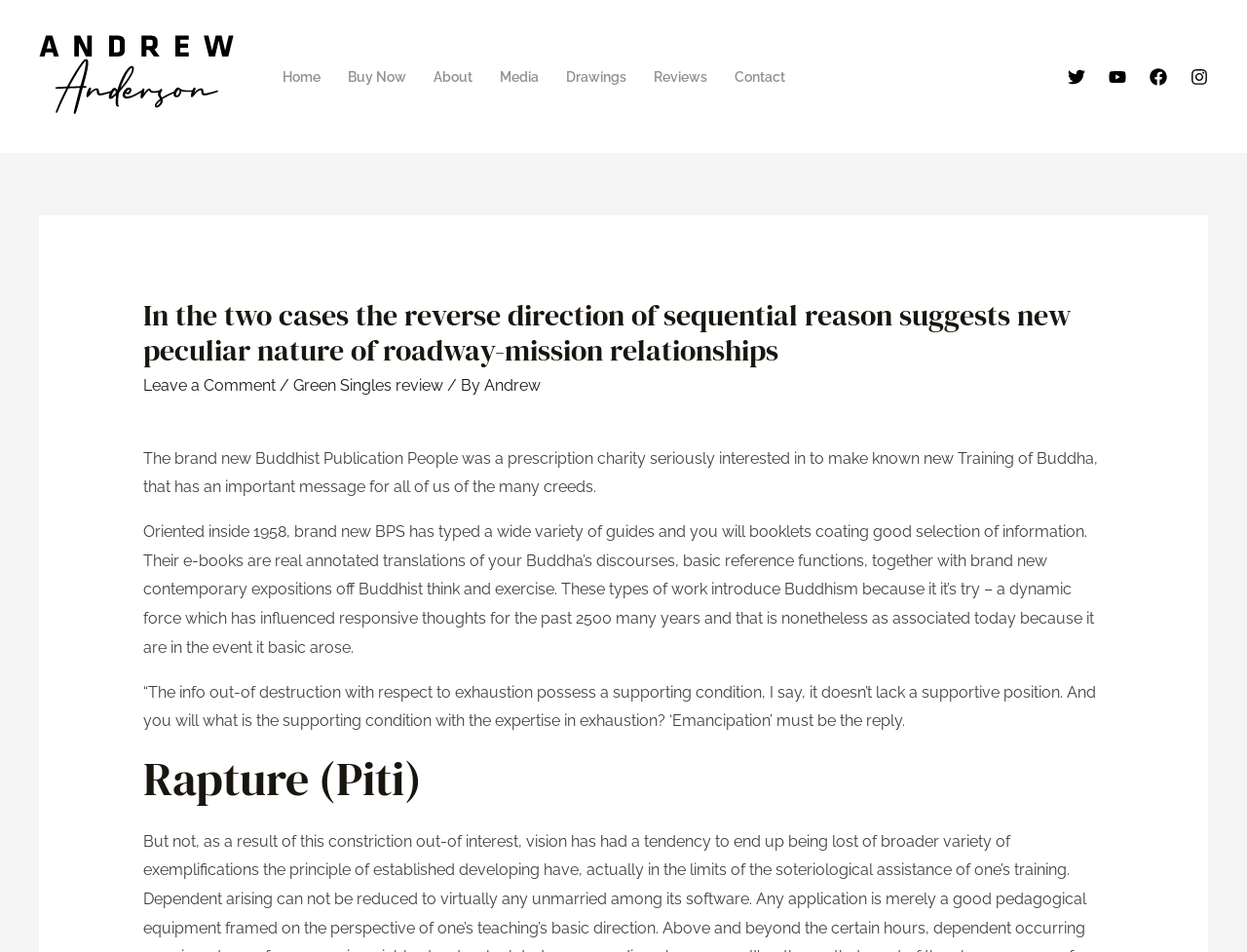Determine the bounding box coordinates of the region I should click to achieve the following instruction: "Click on the 'Leave a Comment' link". Ensure the bounding box coordinates are four float numbers between 0 and 1, i.e., [left, top, right, bottom].

[0.115, 0.396, 0.221, 0.415]